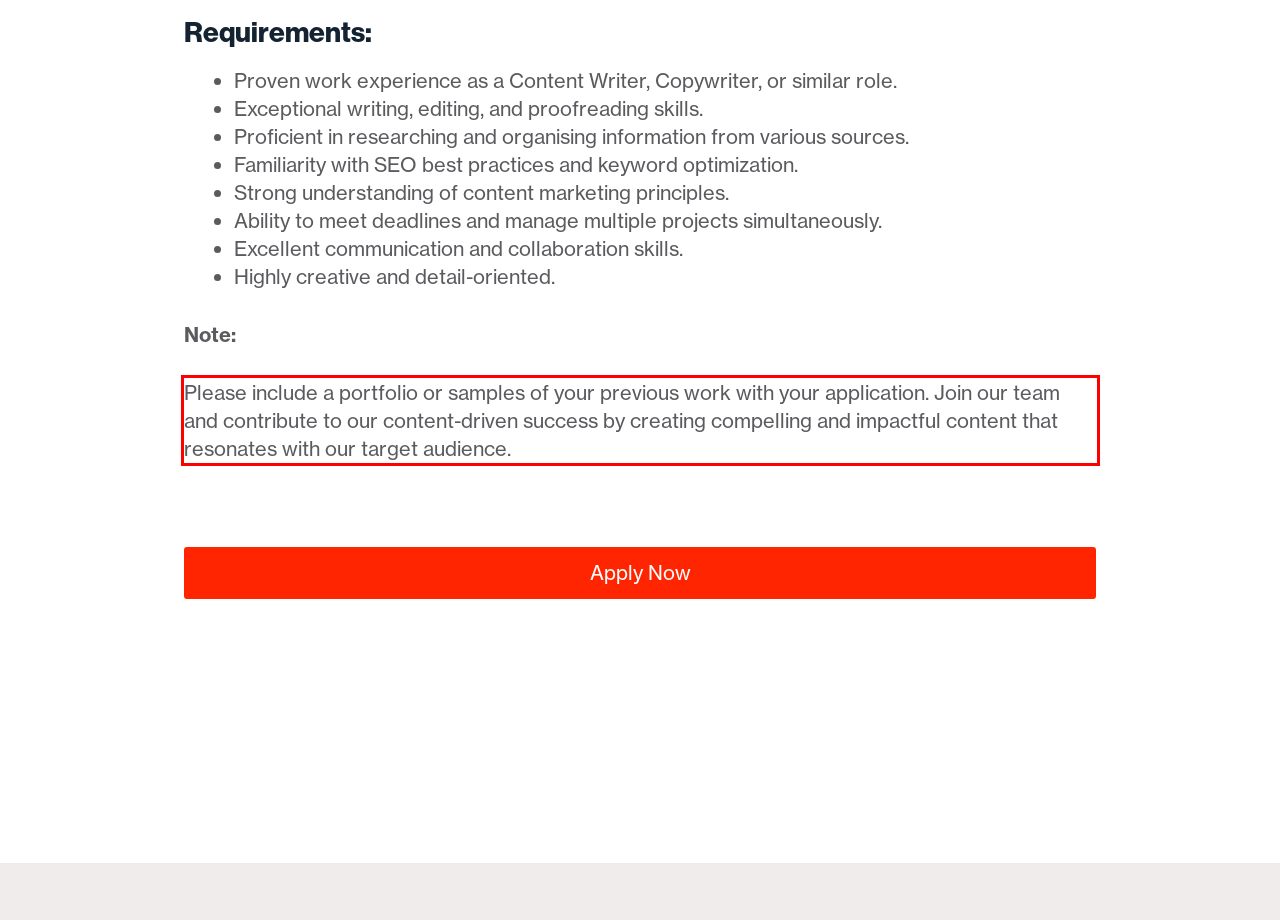With the provided screenshot of a webpage, locate the red bounding box and perform OCR to extract the text content inside it.

Please include a portfolio or samples of your previous work with your application. Join our team and contribute to our content-driven success by creating compelling and impactful content that resonates with our target audience.